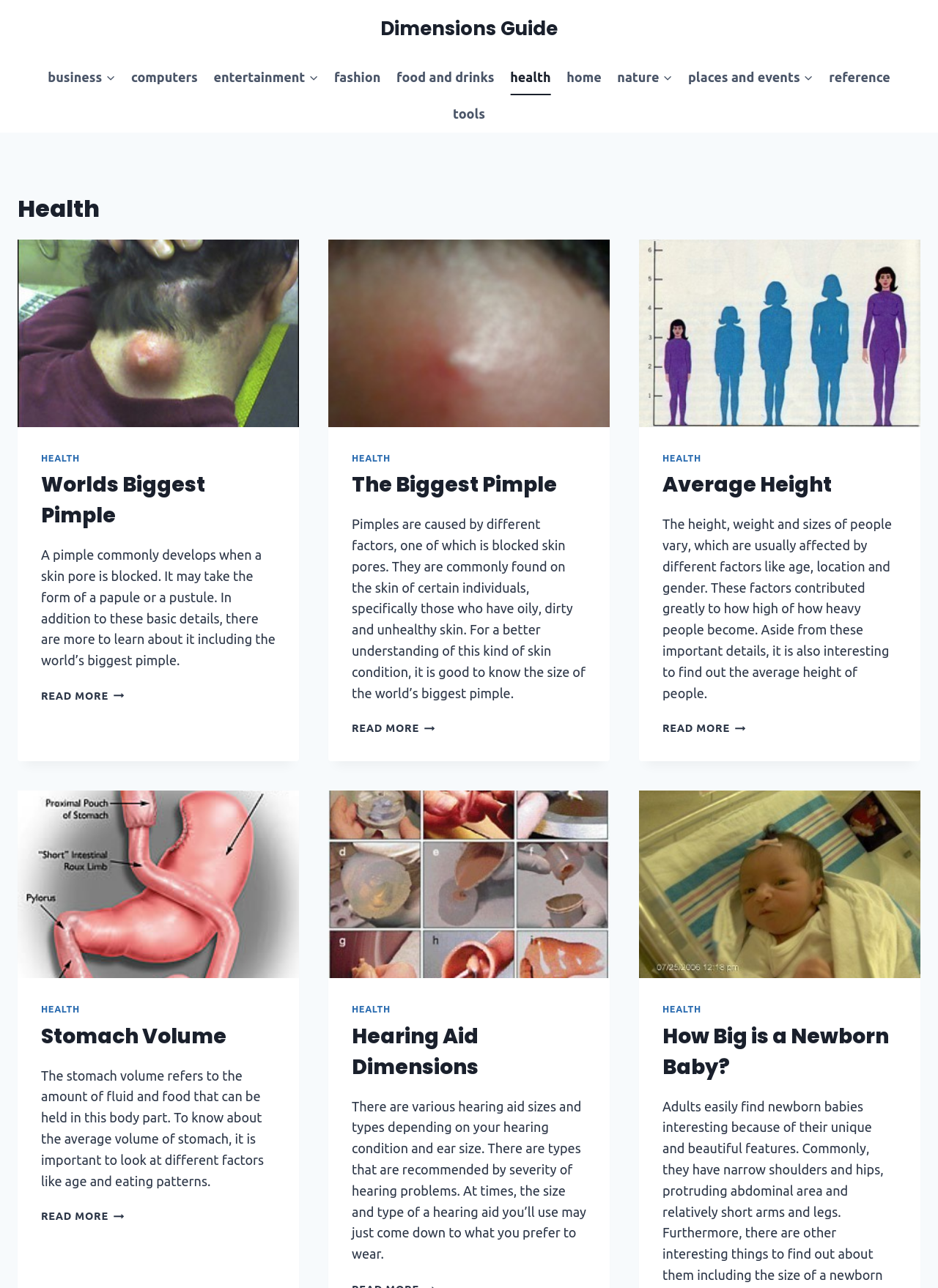What is the purpose of the 'READ MORE' links?
Answer the question with a detailed explanation, including all necessary information.

I inferred this answer by looking at the 'READ MORE' links at the bottom of each article, which suggests that they are meant to provide additional information about the article.